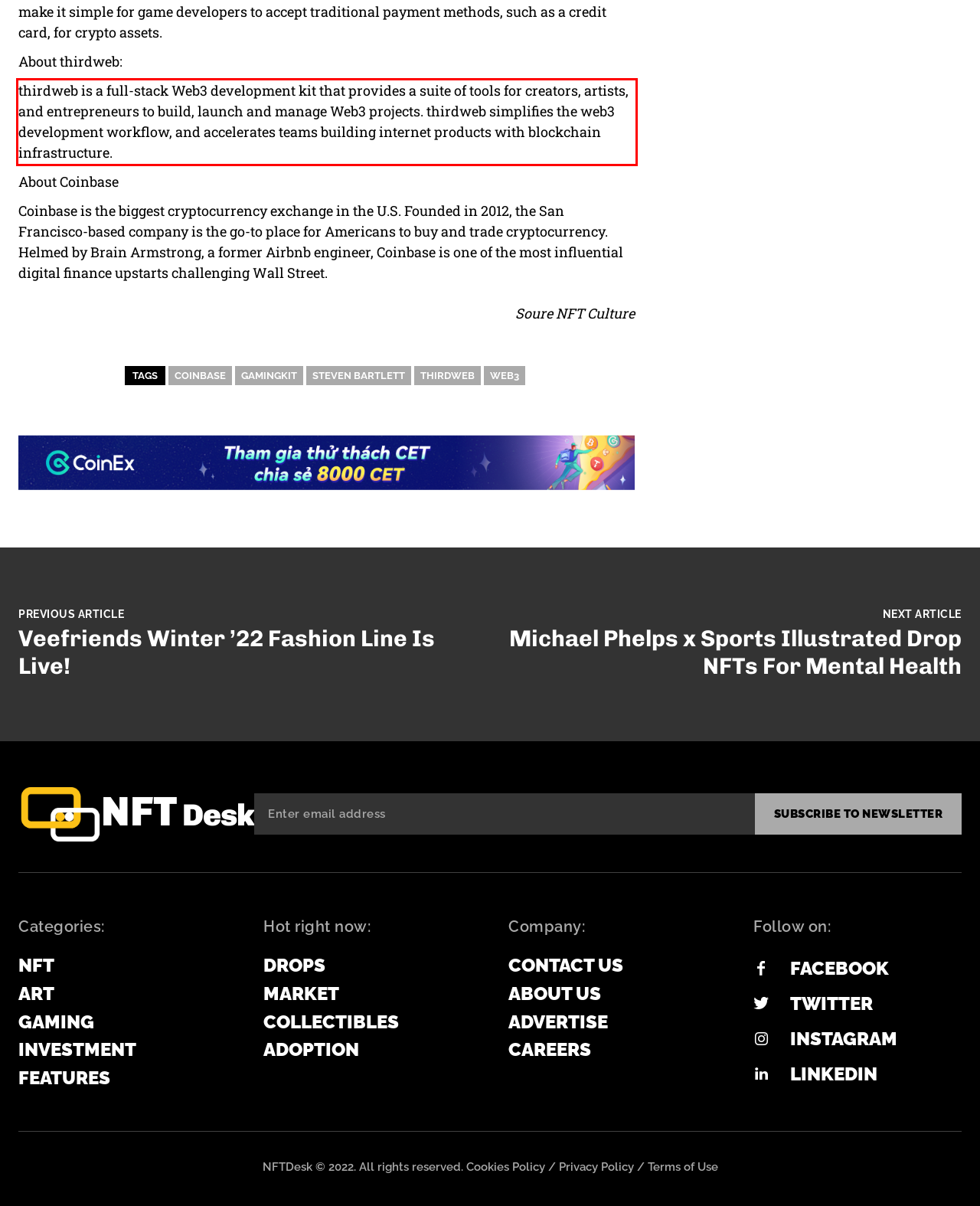You are provided with a webpage screenshot that includes a red rectangle bounding box. Extract the text content from within the bounding box using OCR.

thirdweb is a full-stack Web3 development kit that provides a suite of tools for creators, artists, and entrepreneurs to build, launch and manage Web3 projects. thirdweb simplifies the web3 development workflow, and accelerates teams building internet products with blockchain infrastructure.